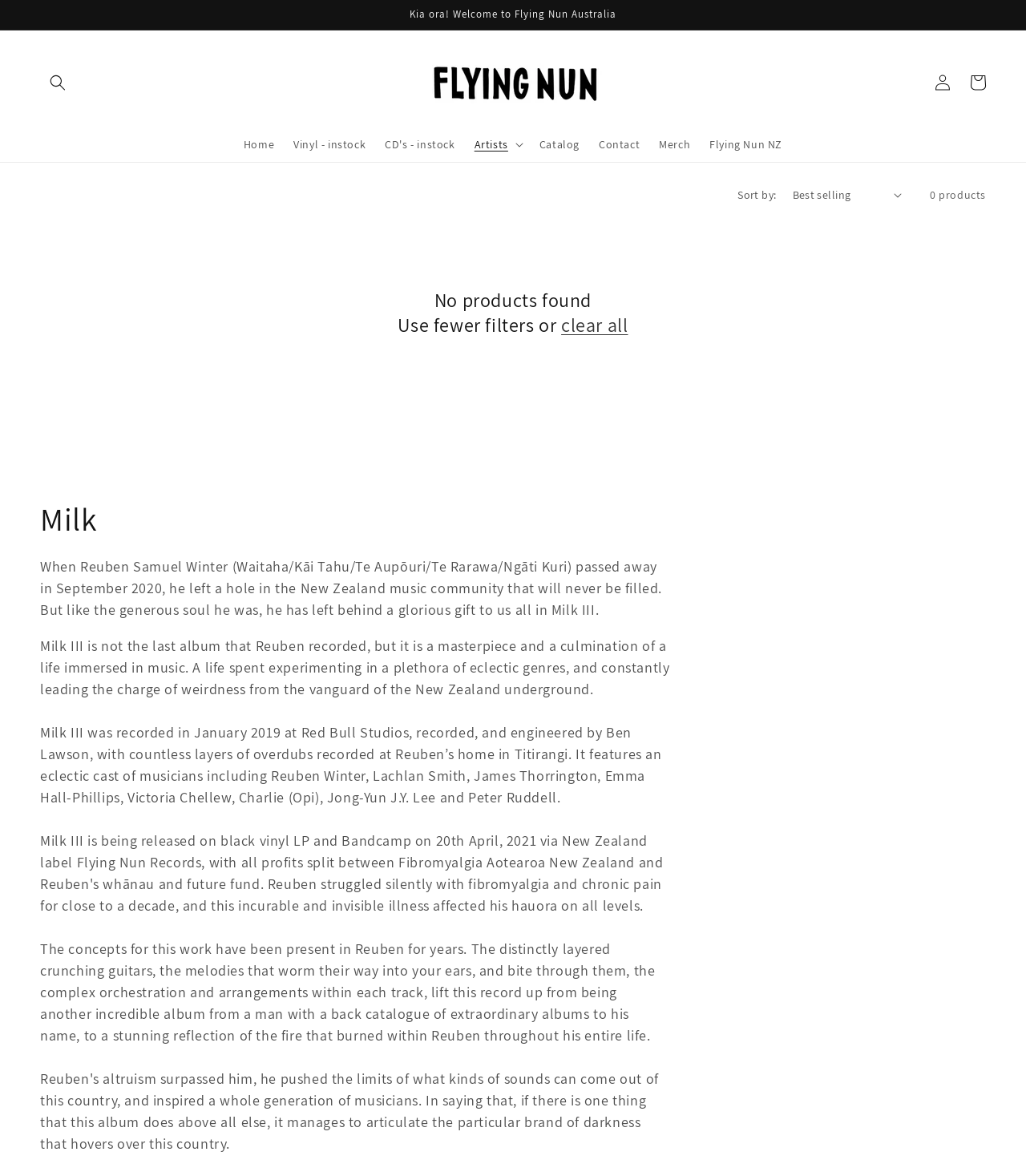Locate the coordinates of the bounding box for the clickable region that fulfills this instruction: "View Catalog".

[0.516, 0.109, 0.574, 0.137]